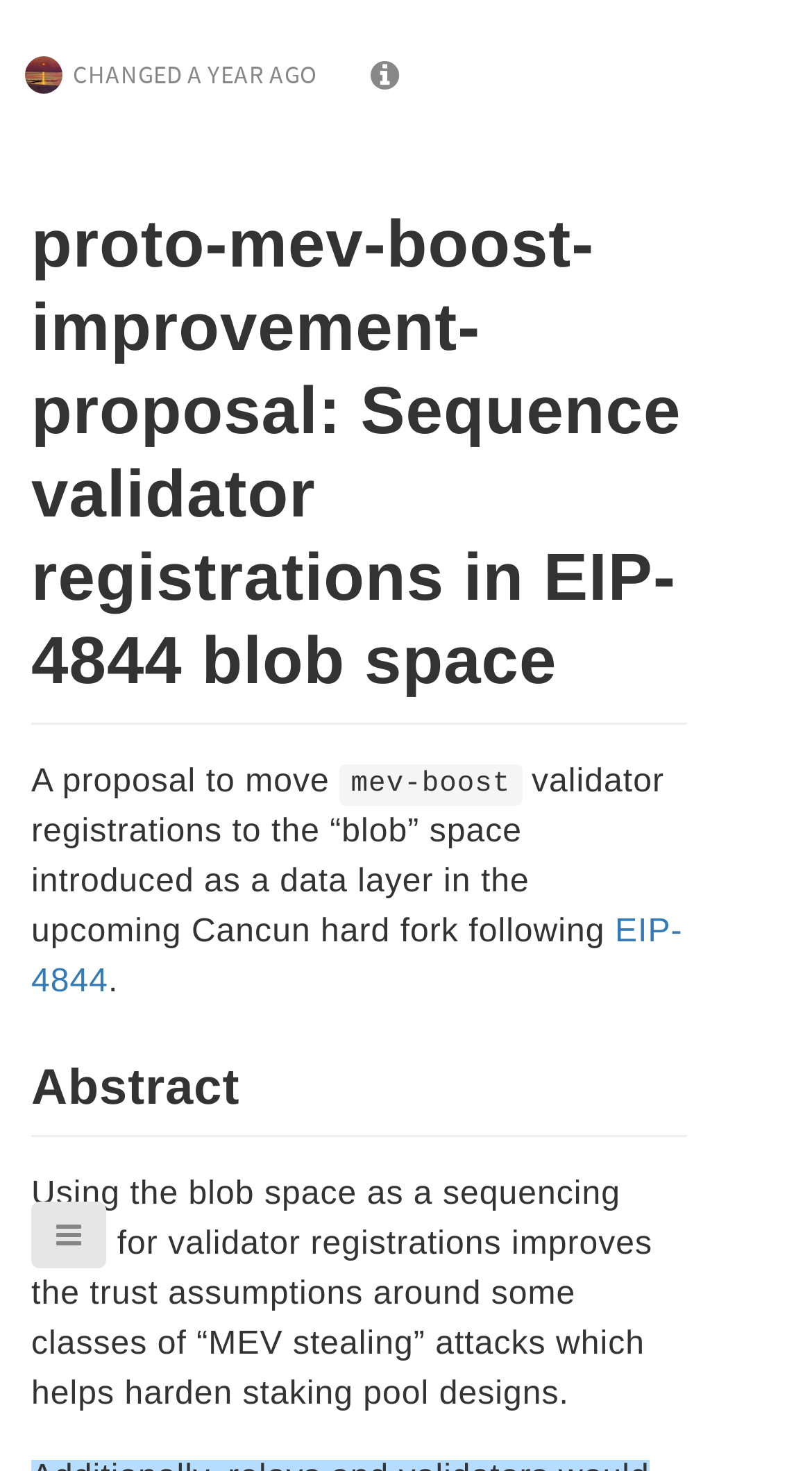Please determine the bounding box of the UI element that matches this description: title="Table of content". The coordinates should be given as (top-left x, top-left y, bottom-right x, bottom-right y), with all values between 0 and 1.

[0.038, 0.817, 0.132, 0.862]